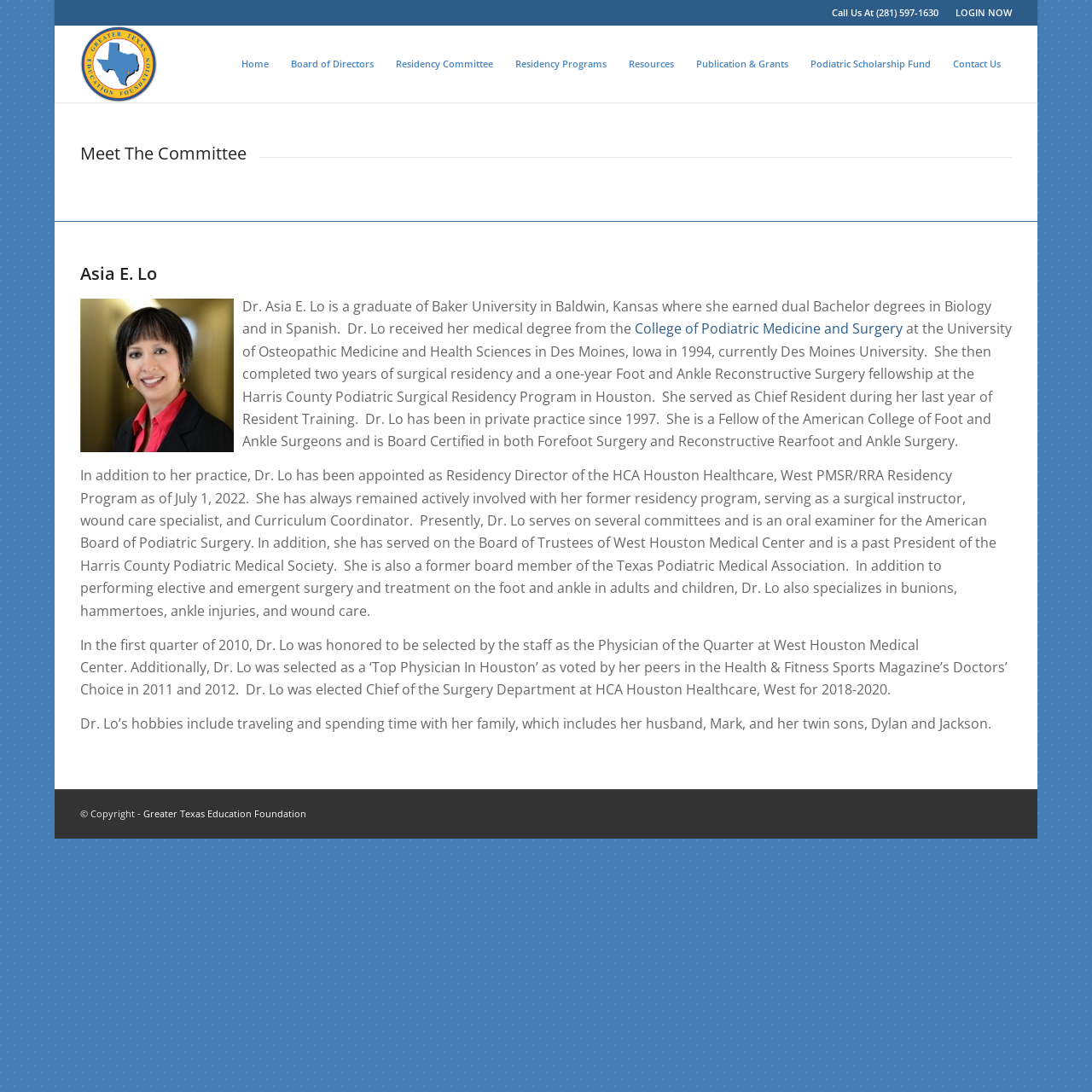Given the element description Podiatric Scholarship Fund, specify the bounding box coordinates of the corresponding UI element in the format (top-left x, top-left y, bottom-right x, bottom-right y). All values must be between 0 and 1.

[0.732, 0.023, 0.862, 0.094]